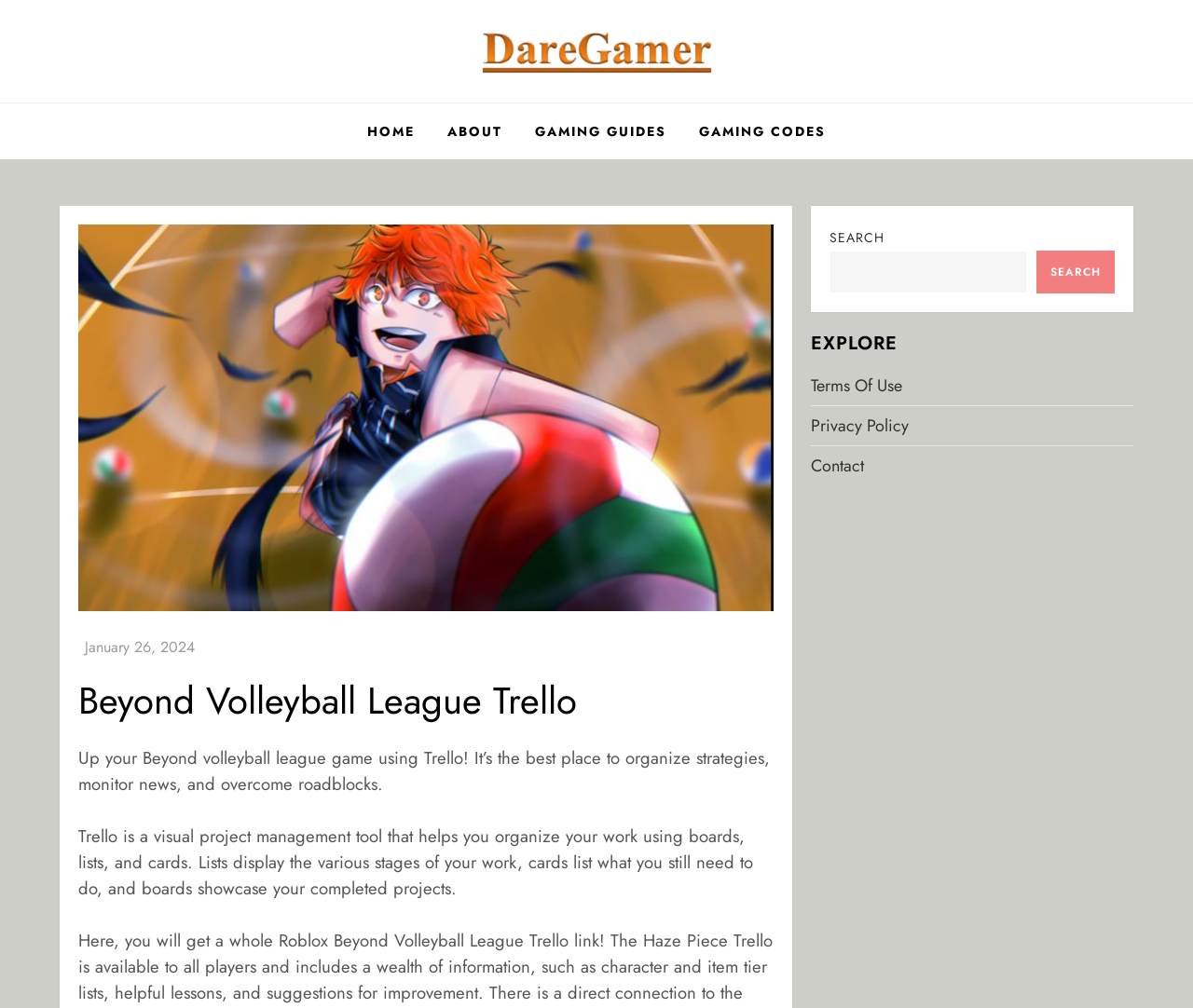Calculate the bounding box coordinates of the UI element given the description: "About".

[0.363, 0.103, 0.433, 0.158]